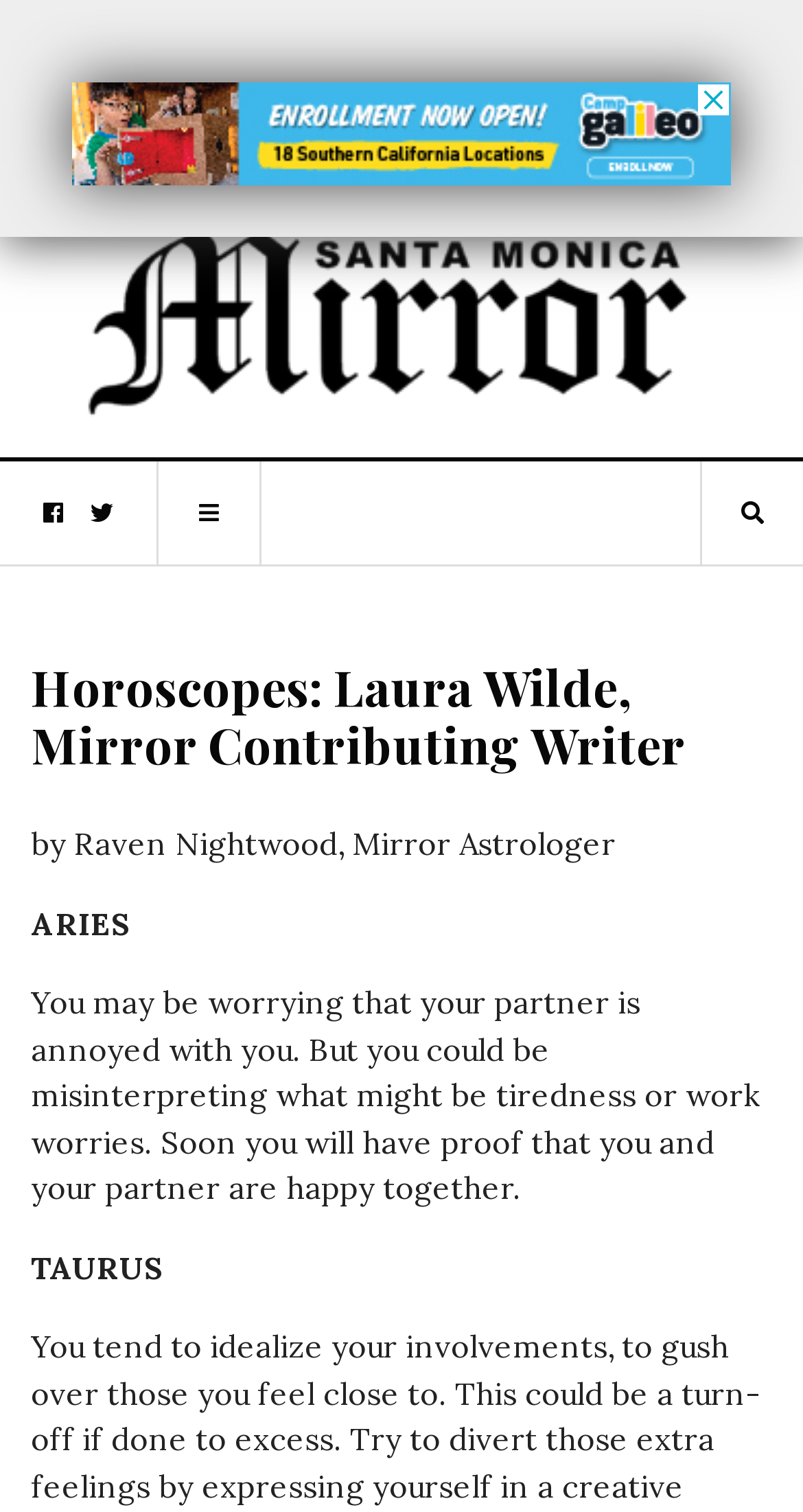What is the topic of the webpage?
Please provide a single word or phrase based on the screenshot.

Horoscopes